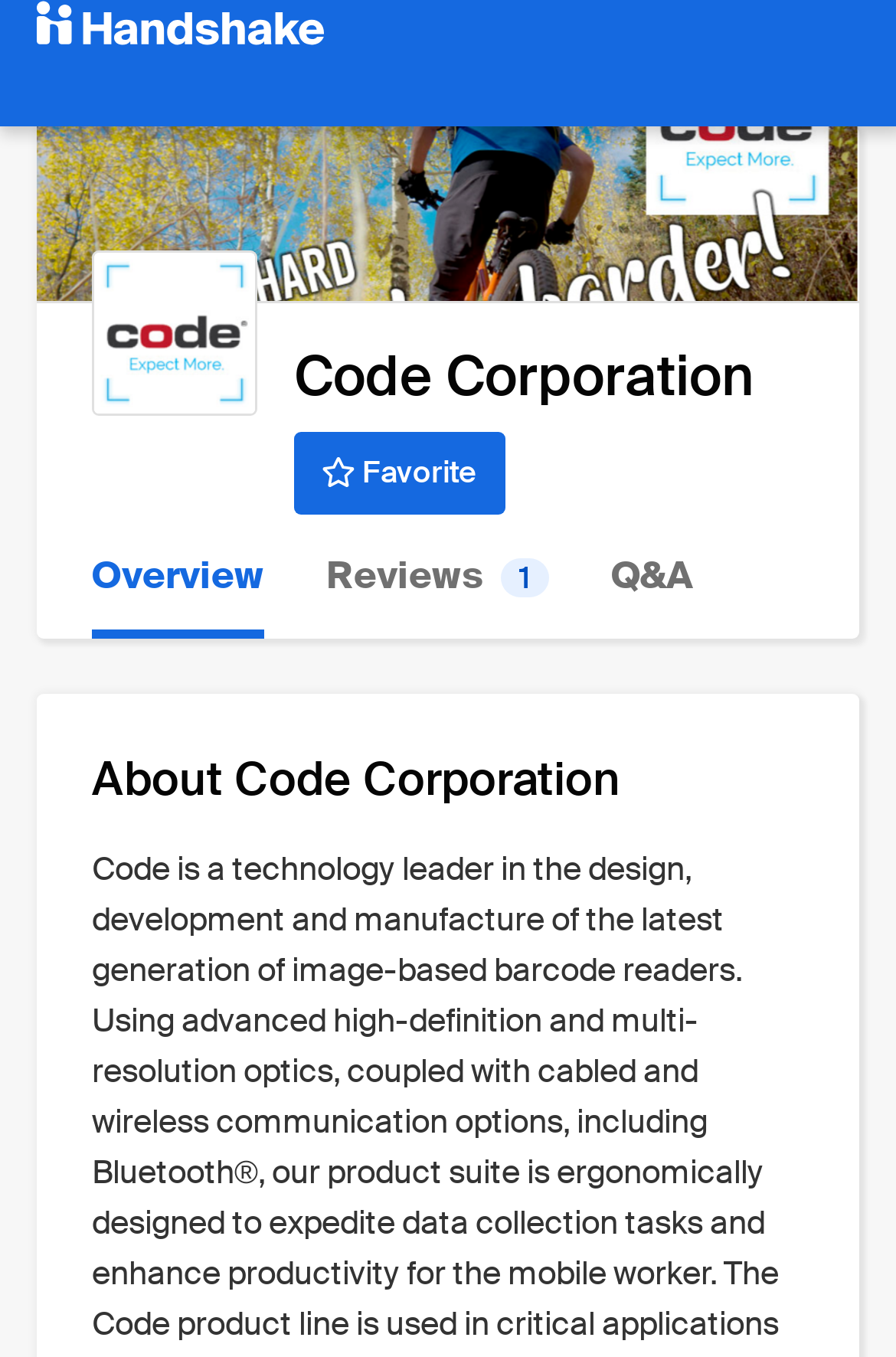Articulate a complete and detailed caption of the webpage elements.

The webpage is about Code Corporation, providing an overview of the company and allowing users to read reviews and ask questions. At the top left corner, there is a Handshake logo, which is an image with a corresponding link. Next to the logo, there is a larger image that spans most of the width of the page. 

Below the images, the company name "Code Corporation" is displayed as a link and a heading, positioned side by side. The heading is slightly larger and more prominent. To the right of the company name, there is a "Favorite" button.

Underneath the company name, there are three links: "Overview", "Reviews 1", and "Q&A", which are aligned horizontally and evenly spaced. The "About Code Corporation" heading is located below these links, spanning most of the width of the page.